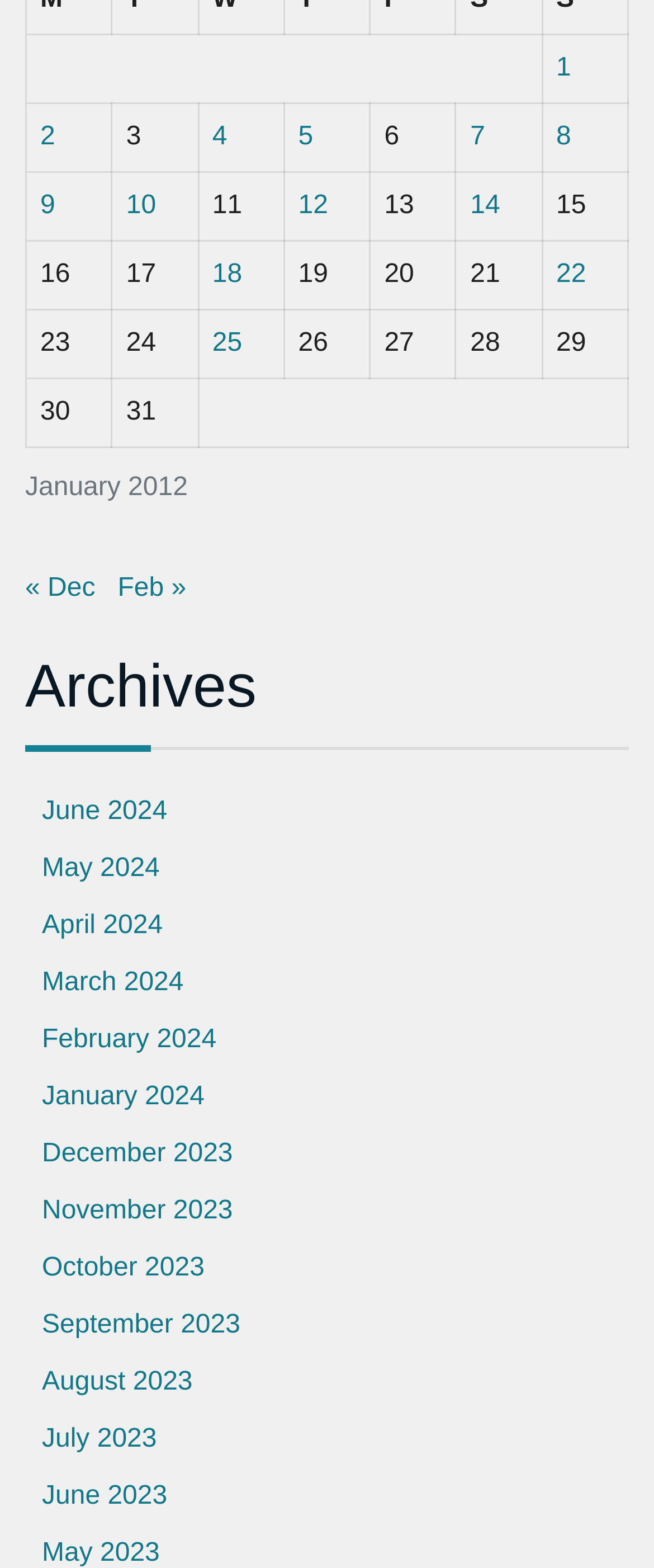Please answer the following question using a single word or phrase: How many posts were published on January 7, 2012?

1